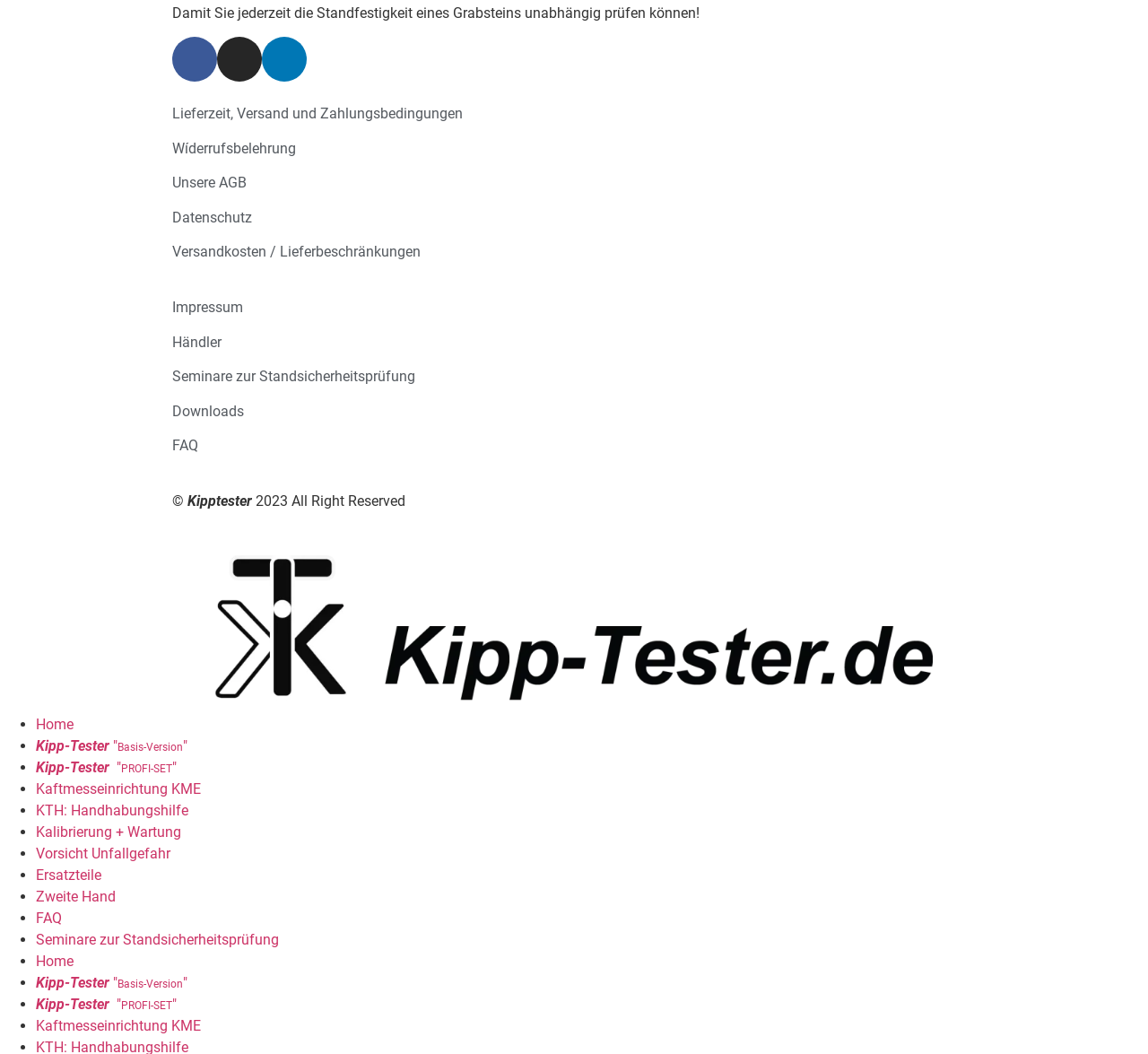Given the description of a UI element: "Lieferzeit, Versand und Zahlungsbedingungen", identify the bounding box coordinates of the matching element in the webpage screenshot.

[0.15, 0.1, 0.403, 0.116]